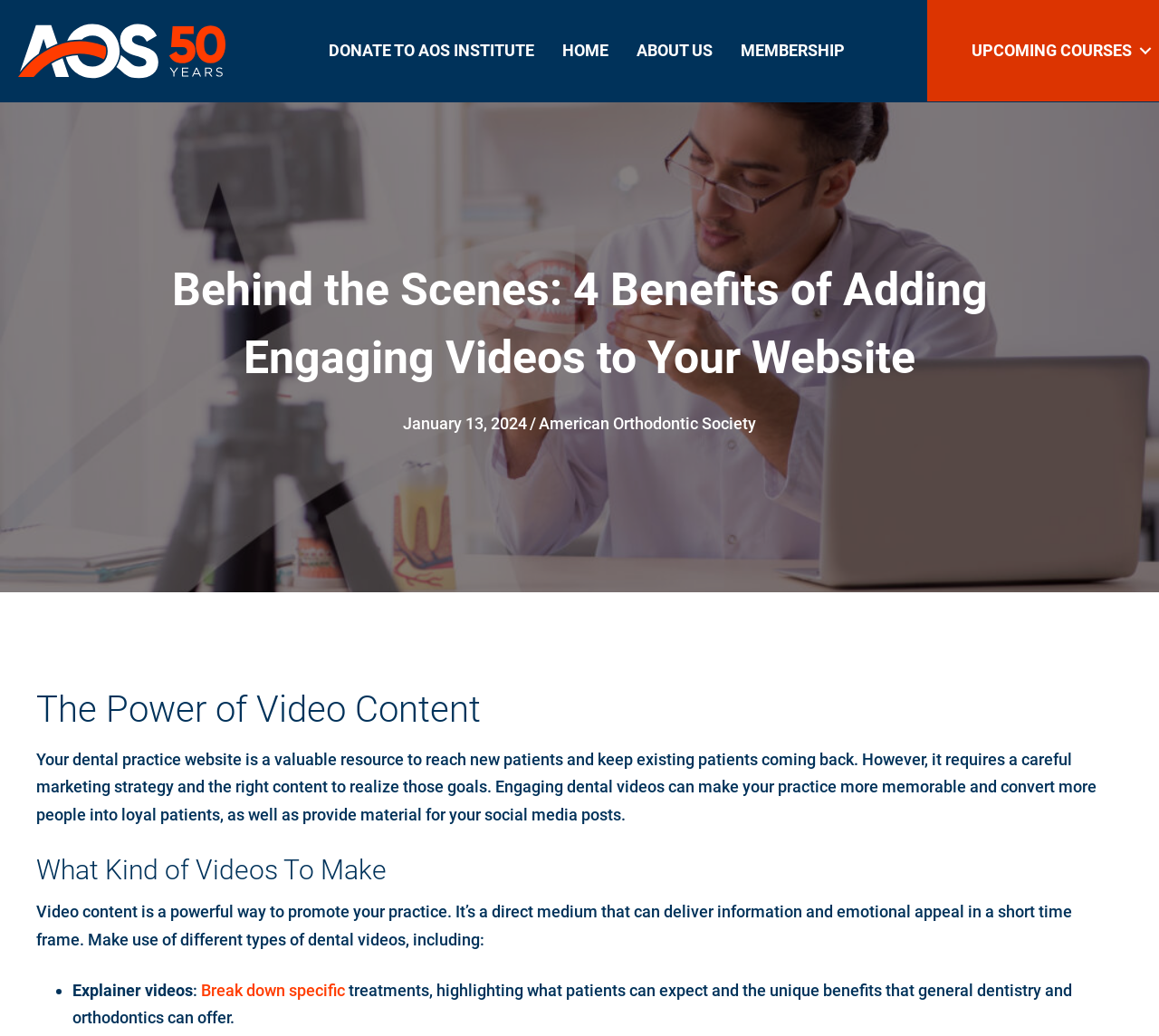Provide the bounding box coordinates of the section that needs to be clicked to accomplish the following instruction: "Explore the UPCOMING COURSES."

[0.8, 0.0, 1.0, 0.098]